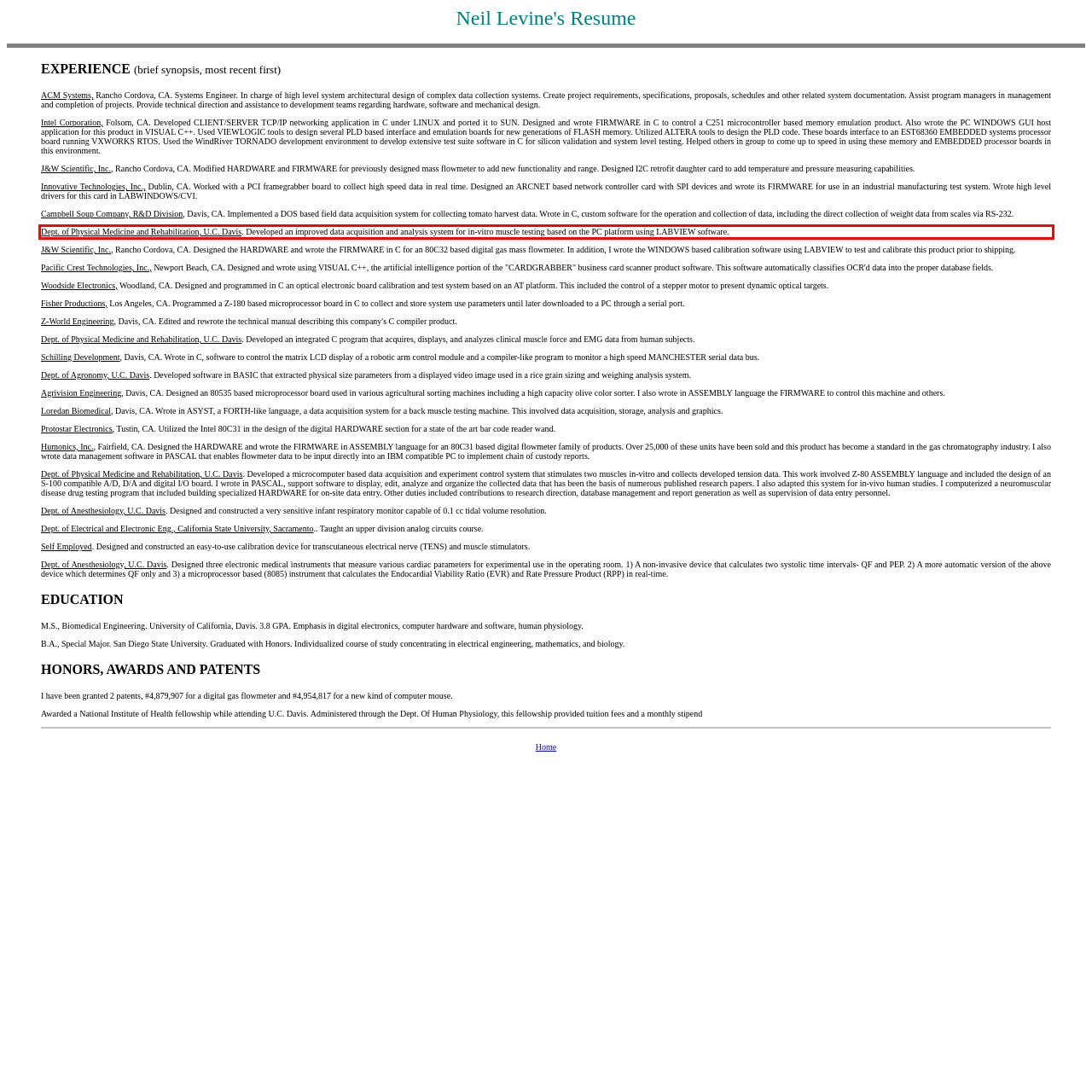Locate the red bounding box in the provided webpage screenshot and use OCR to determine the text content inside it.

Dept. of Physical Medicine and Rehabilitation, U.C. Davis. Developed an improved data acquisition and analysis system for in-vitro muscle testing based on the PC platform using LABVIEW software.